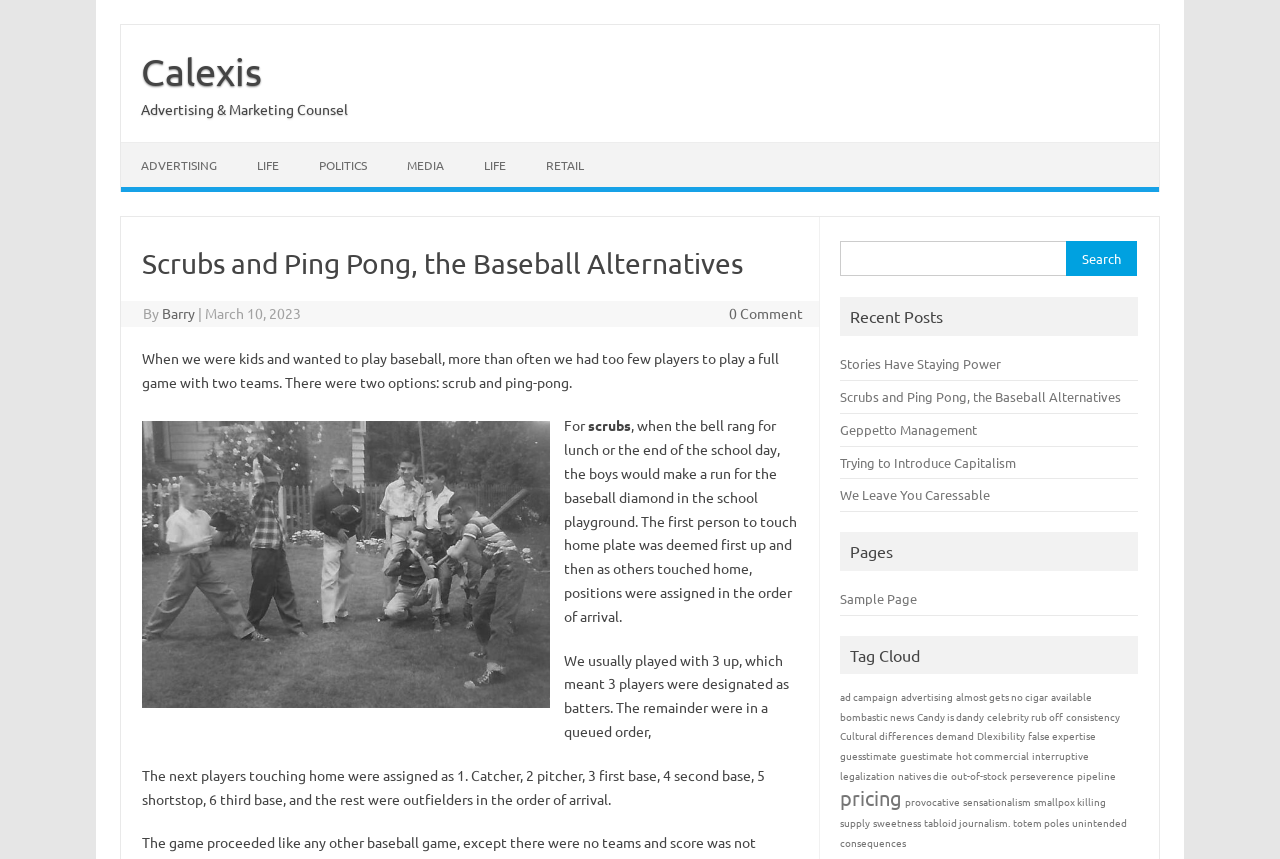Answer the question in one word or a short phrase:
What is the date of this article?

March 10, 2023